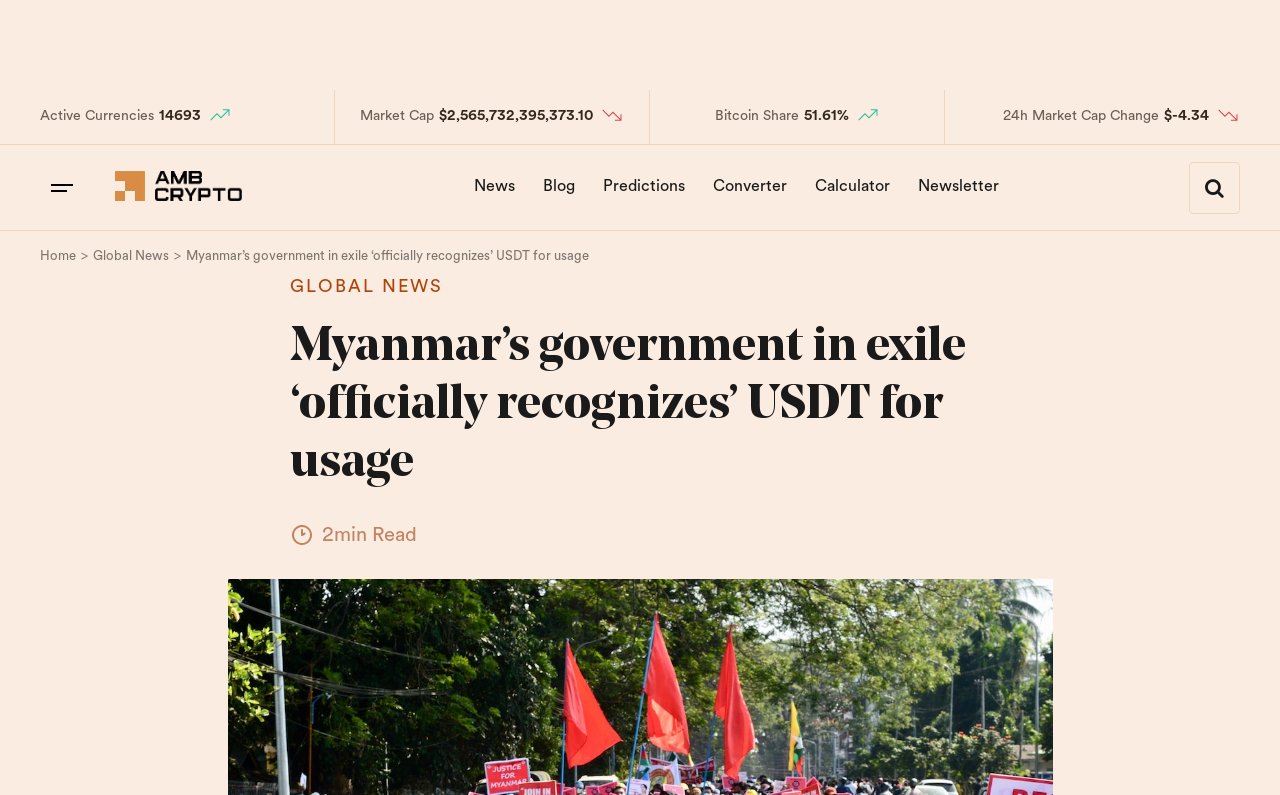Find the bounding box coordinates of the clickable element required to execute the following instruction: "Click on the AMBCrypto logo". Provide the coordinates as four float numbers between 0 and 1, i.e., [left, top, right, bottom].

[0.09, 0.215, 0.189, 0.253]